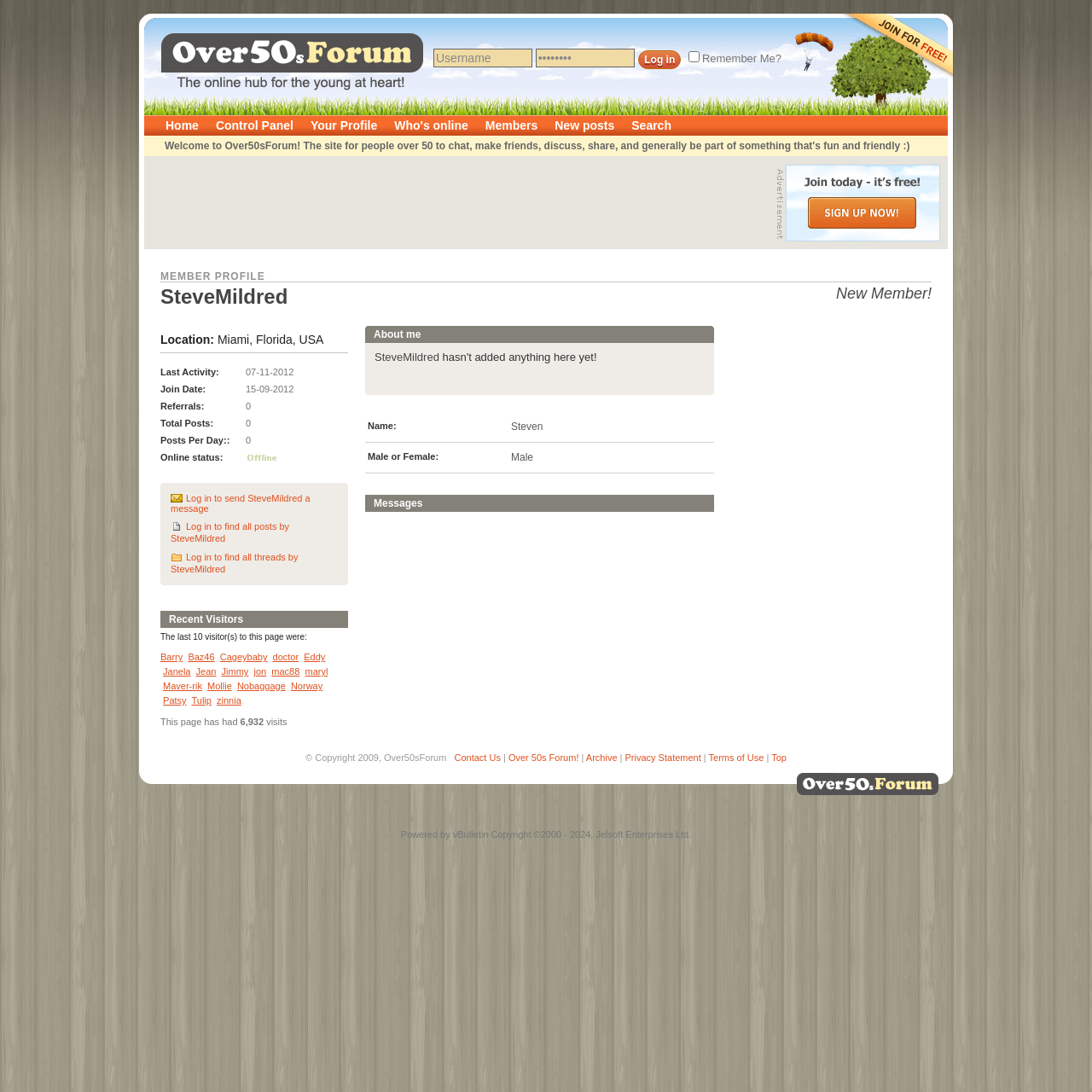Given the description "New posts", determine the bounding box of the corresponding UI element.

[0.5, 0.105, 0.571, 0.124]